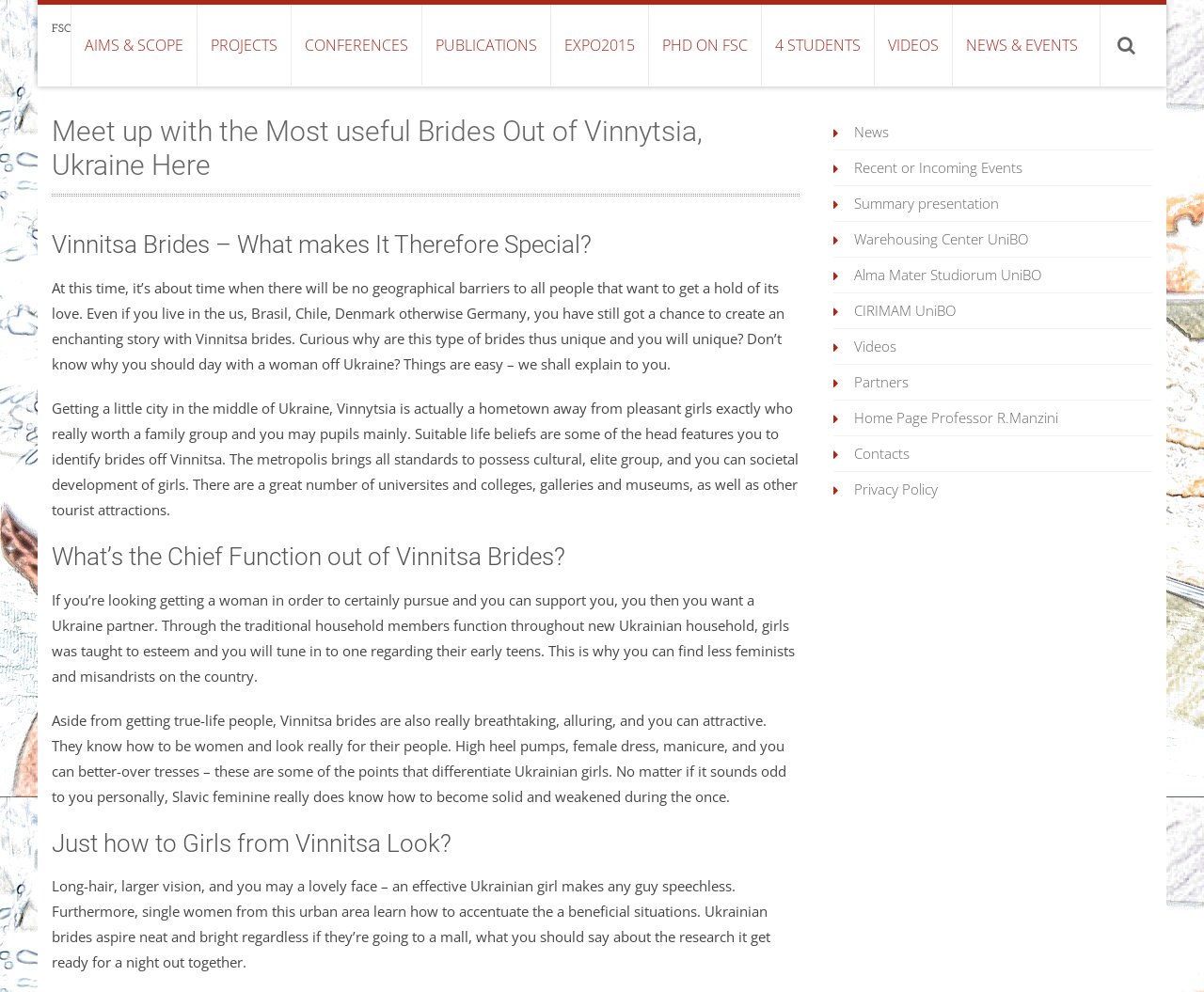Please answer the following question using a single word or phrase: What is the educational background of Vinnitsa brides?

Universities and colleges